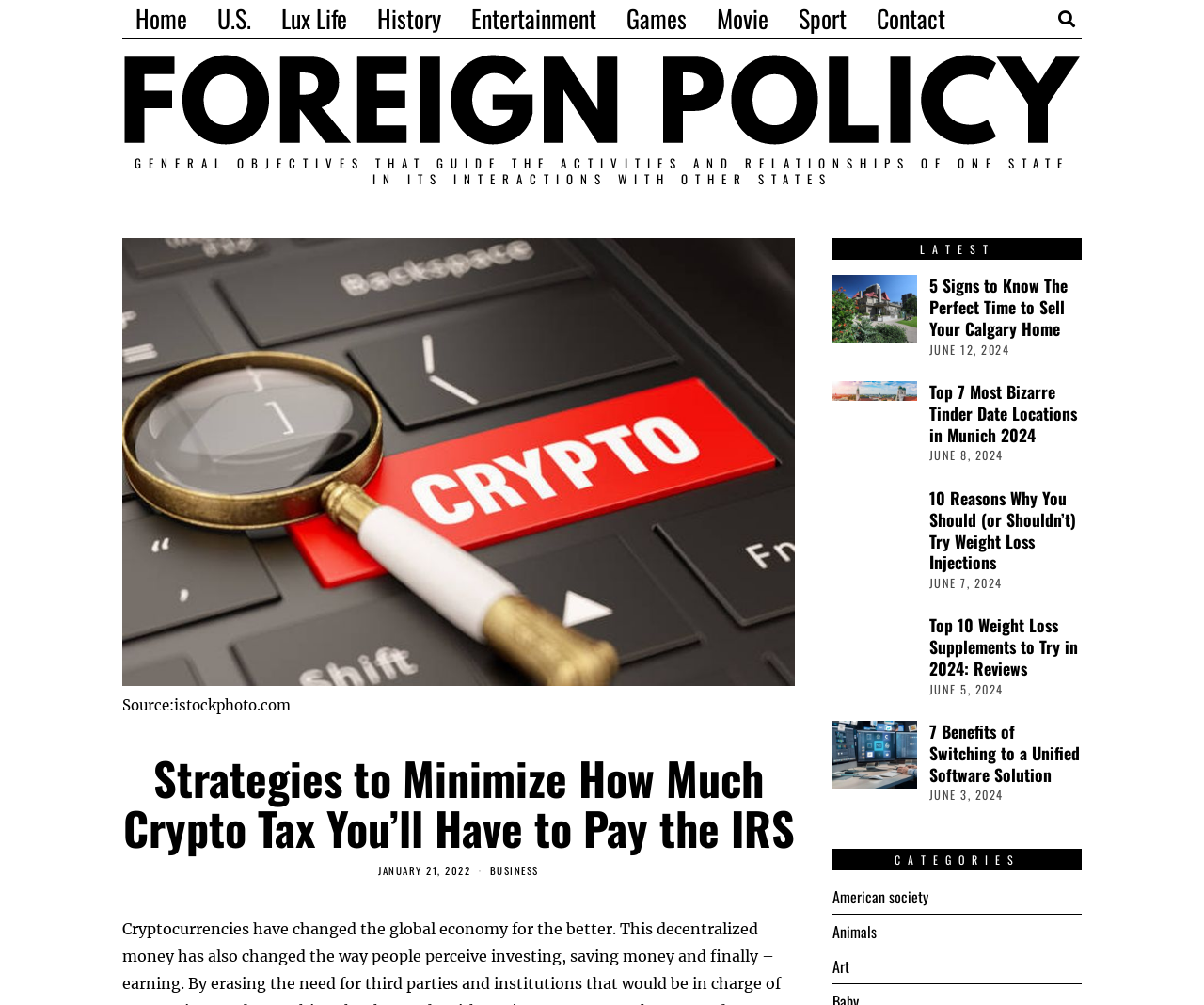Can you find the bounding box coordinates of the area I should click to execute the following instruction: "Click on the 'Home' link"?

[0.102, 0.0, 0.166, 0.037]